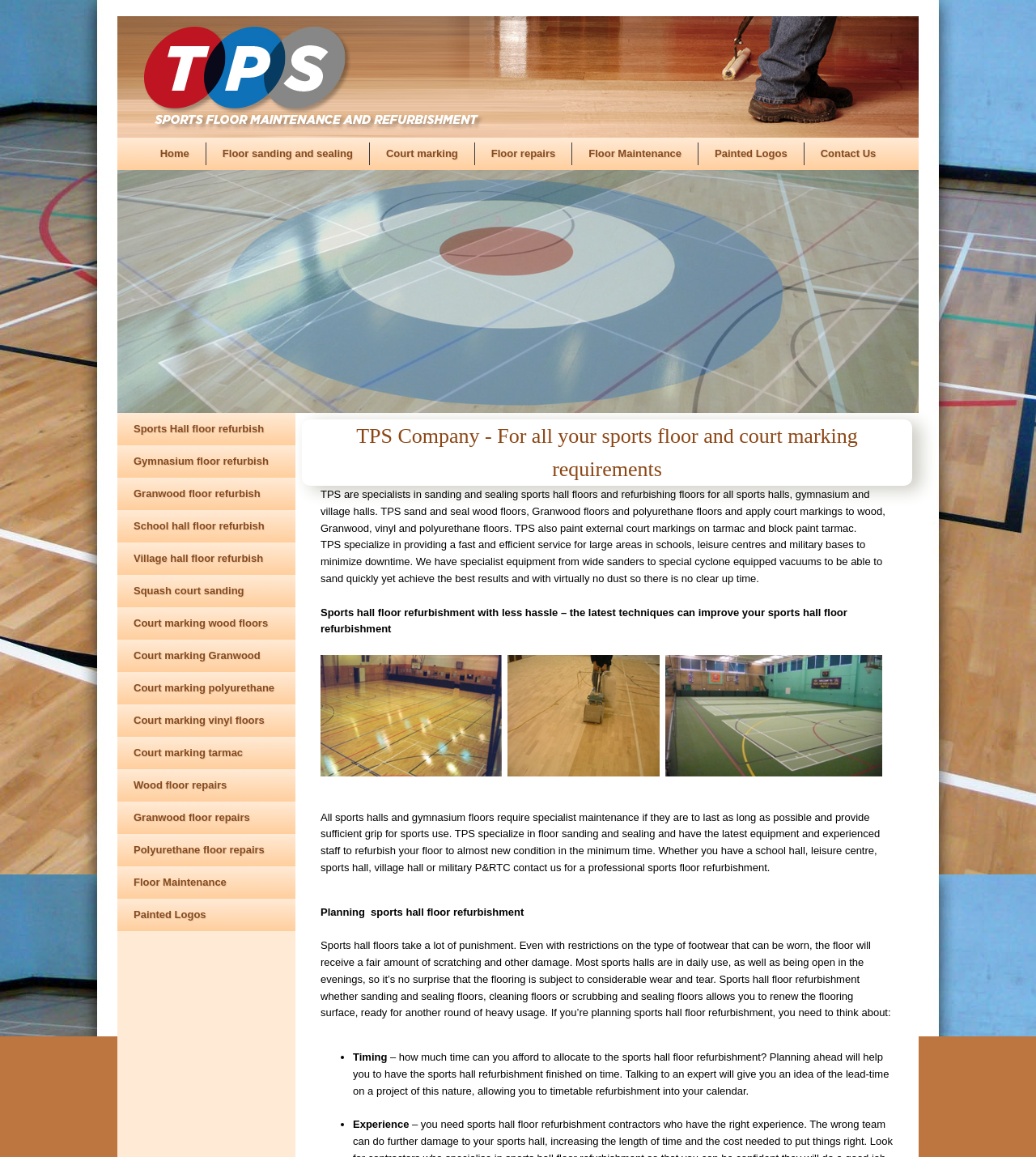Identify the bounding box coordinates of the element to click to follow this instruction: 'Click on 'Sports Hall floor refurbish''. Ensure the coordinates are four float values between 0 and 1, provided as [left, top, right, bottom].

[0.113, 0.361, 0.27, 0.381]